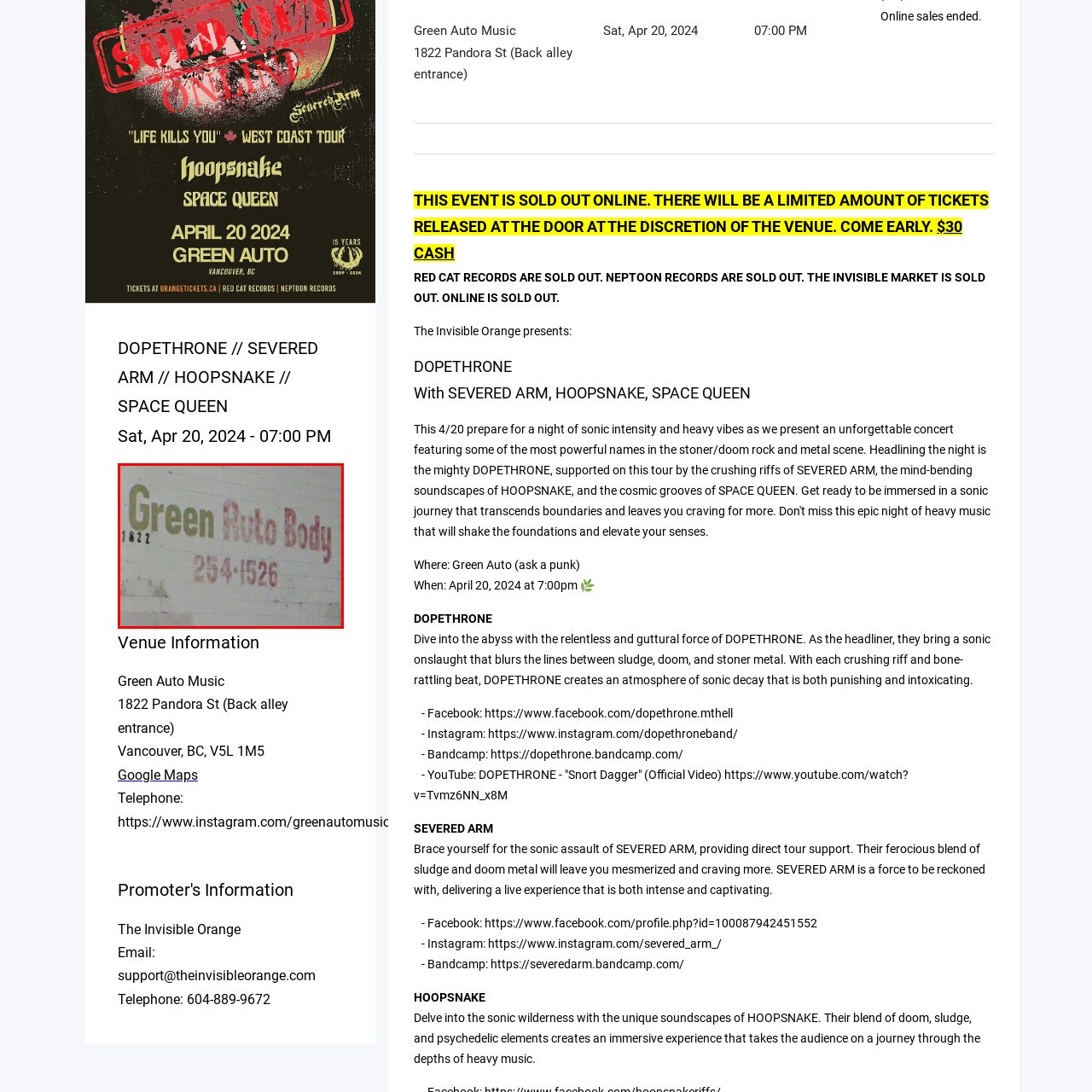Pay attention to the image inside the red rectangle, What is the address of the auto body shop? Answer briefly with a single word or phrase.

1822 Pandora St